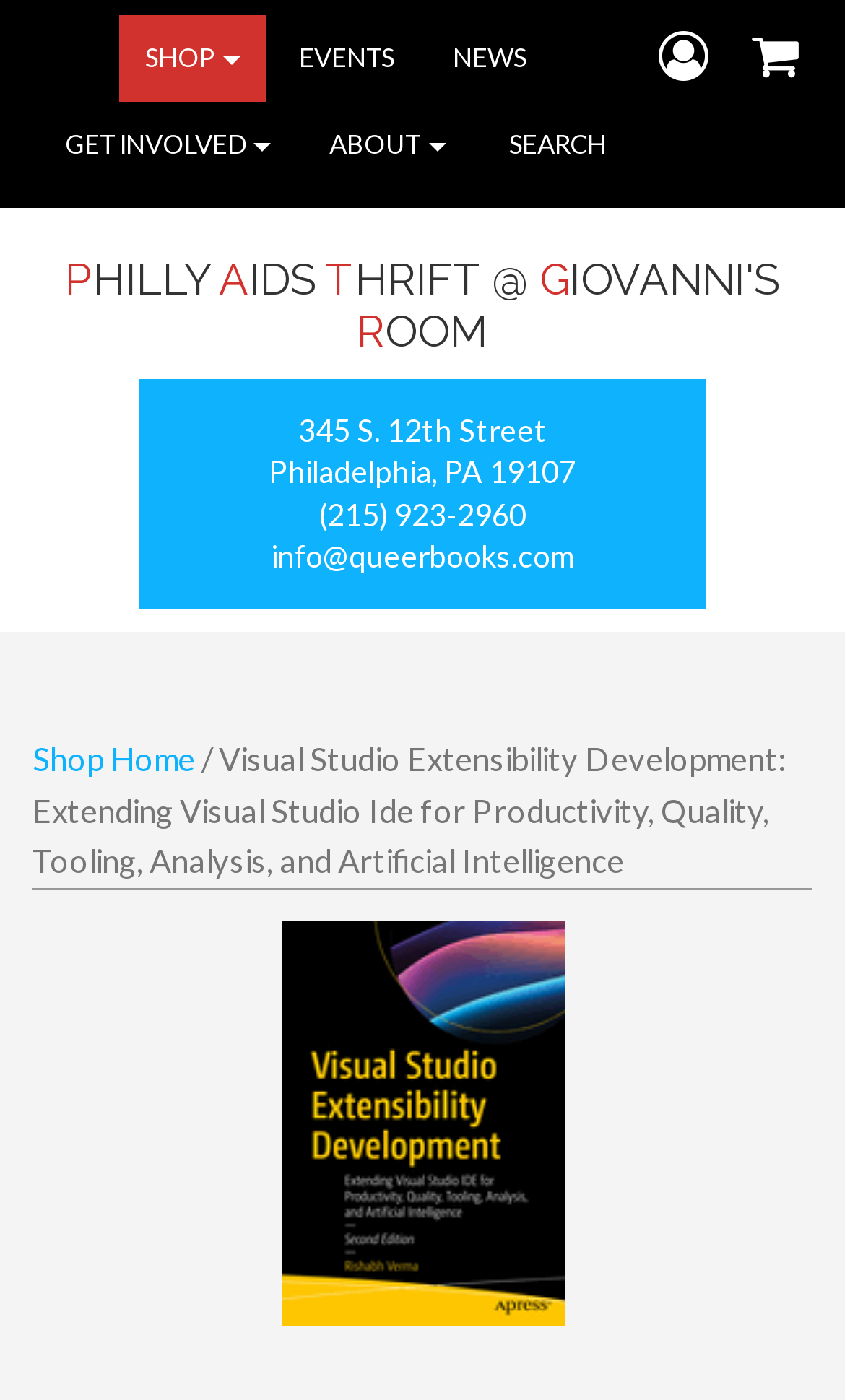Please find and report the bounding box coordinates of the element to click in order to perform the following action: "go to shop". The coordinates should be expressed as four float numbers between 0 and 1, in the format [left, top, right, bottom].

[0.141, 0.011, 0.316, 0.073]